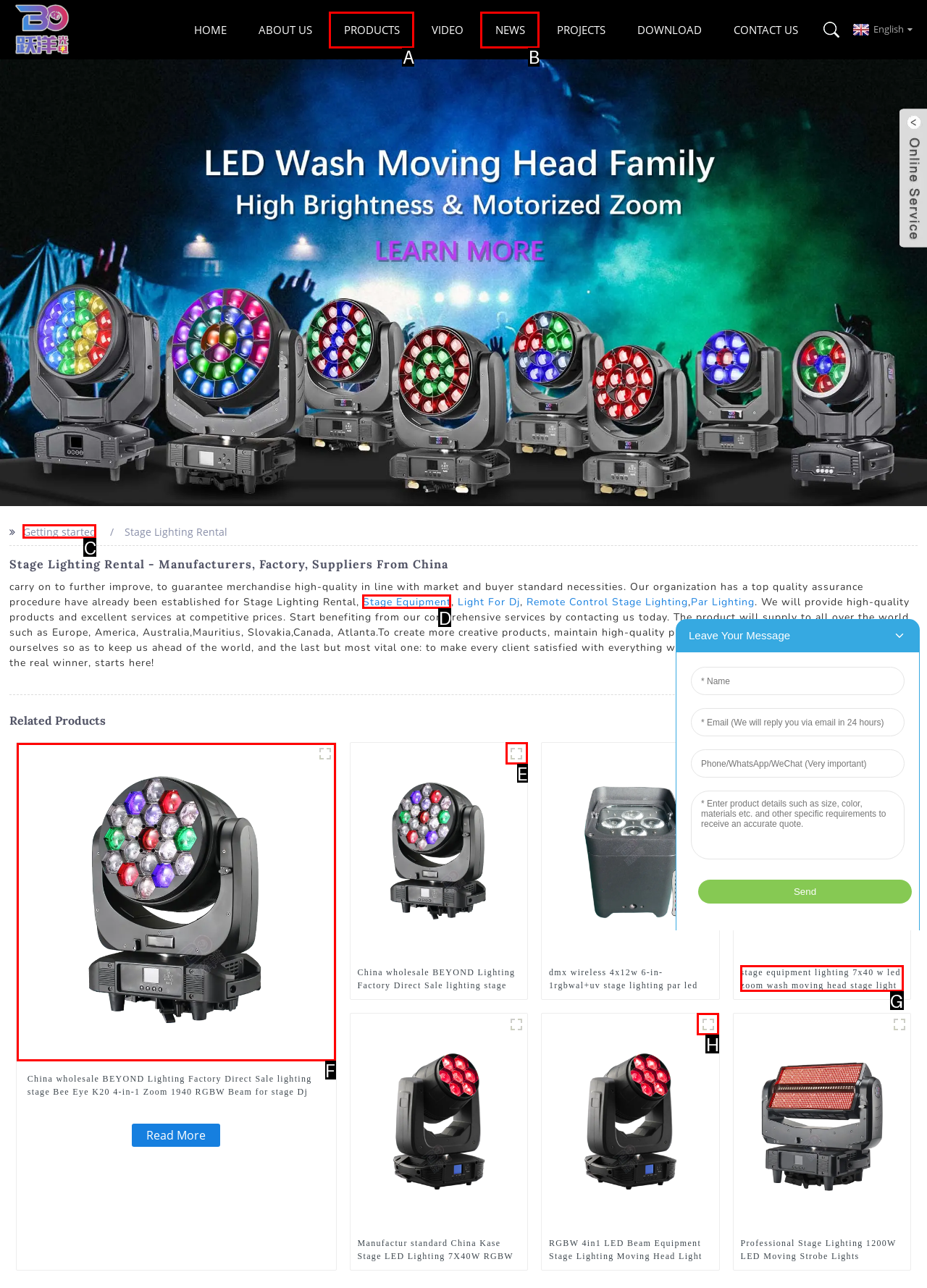Given the instruction: Click the 19*40w B-eye zoom image, which HTML element should you click on?
Answer with the letter that corresponds to the correct option from the choices available.

F